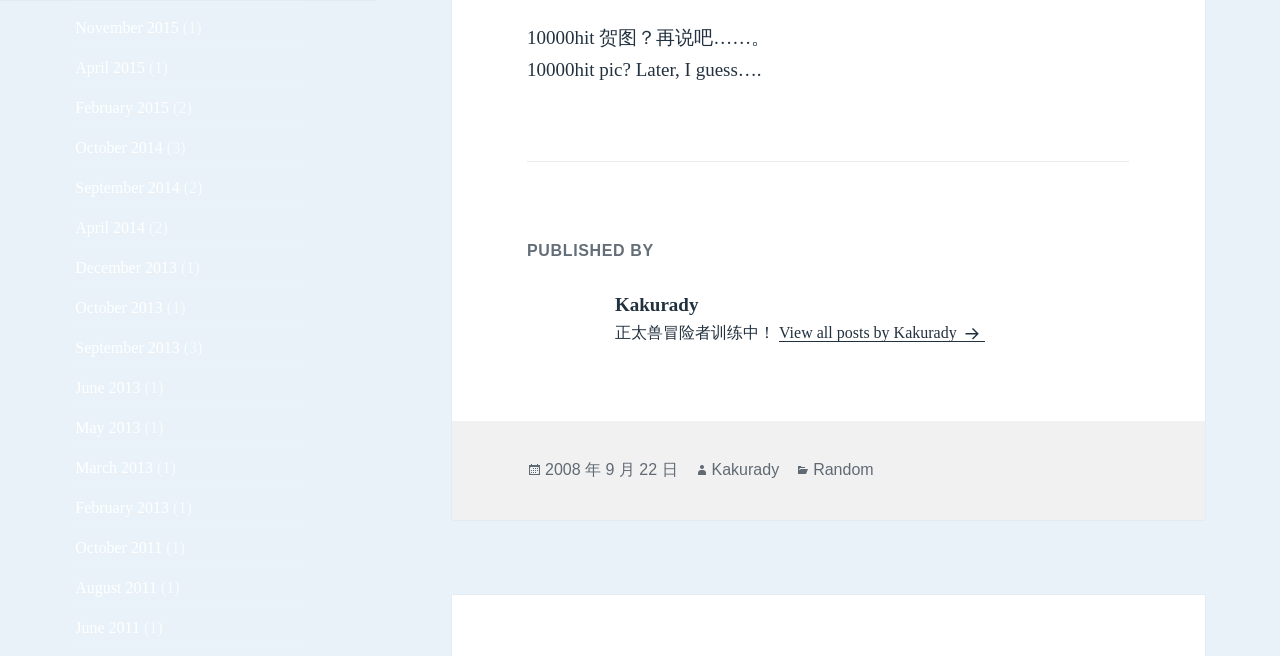What is the category of the post?
Give a thorough and detailed response to the question.

The category of the post can be found in the footer section of the webpage, where it says 'Categories' followed by a link to 'Random'.